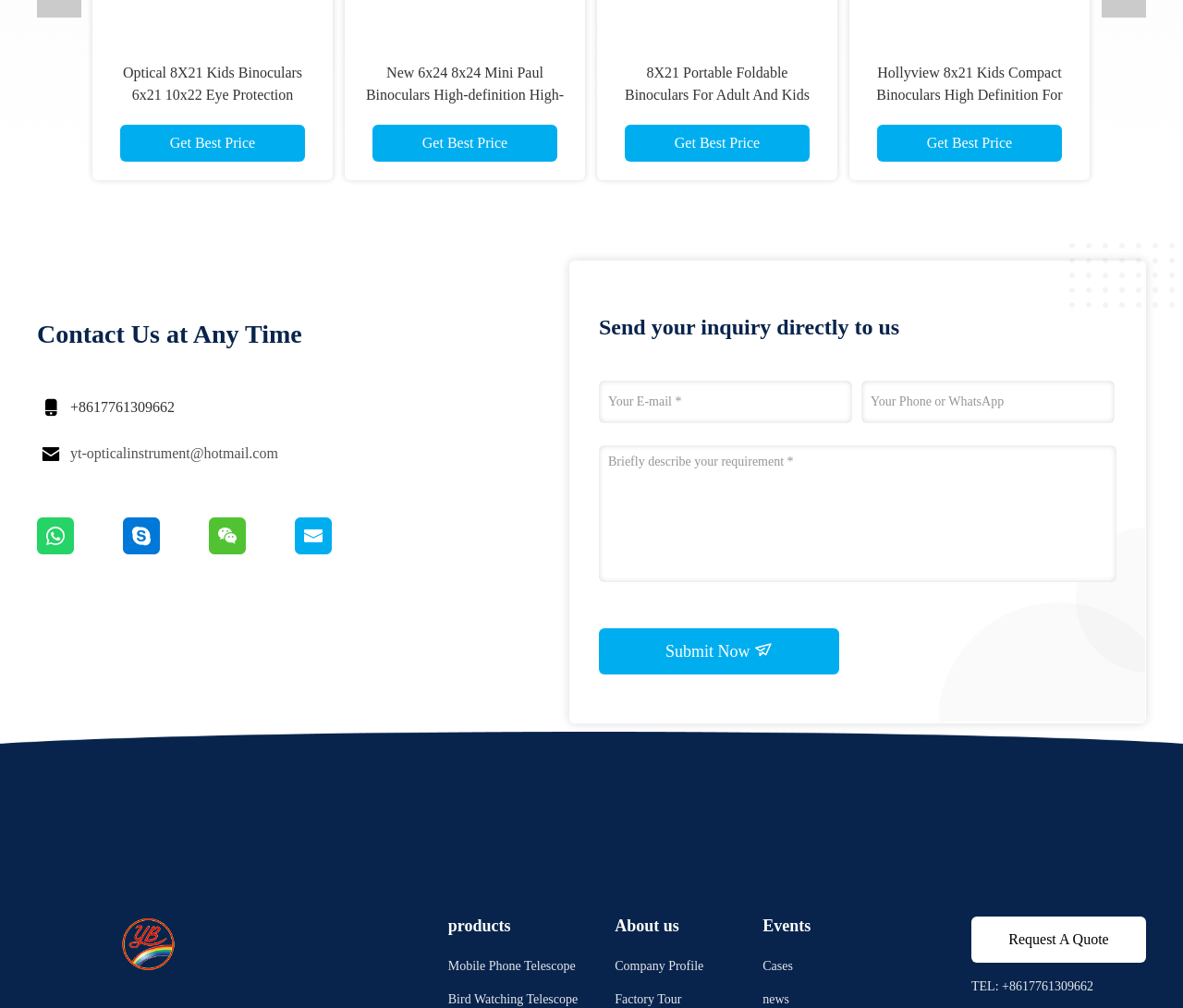Determine the bounding box coordinates of the section I need to click to execute the following instruction: "Submit your inquiry". Provide the coordinates as four float numbers between 0 and 1, i.e., [left, top, right, bottom].

[0.506, 0.624, 0.709, 0.669]